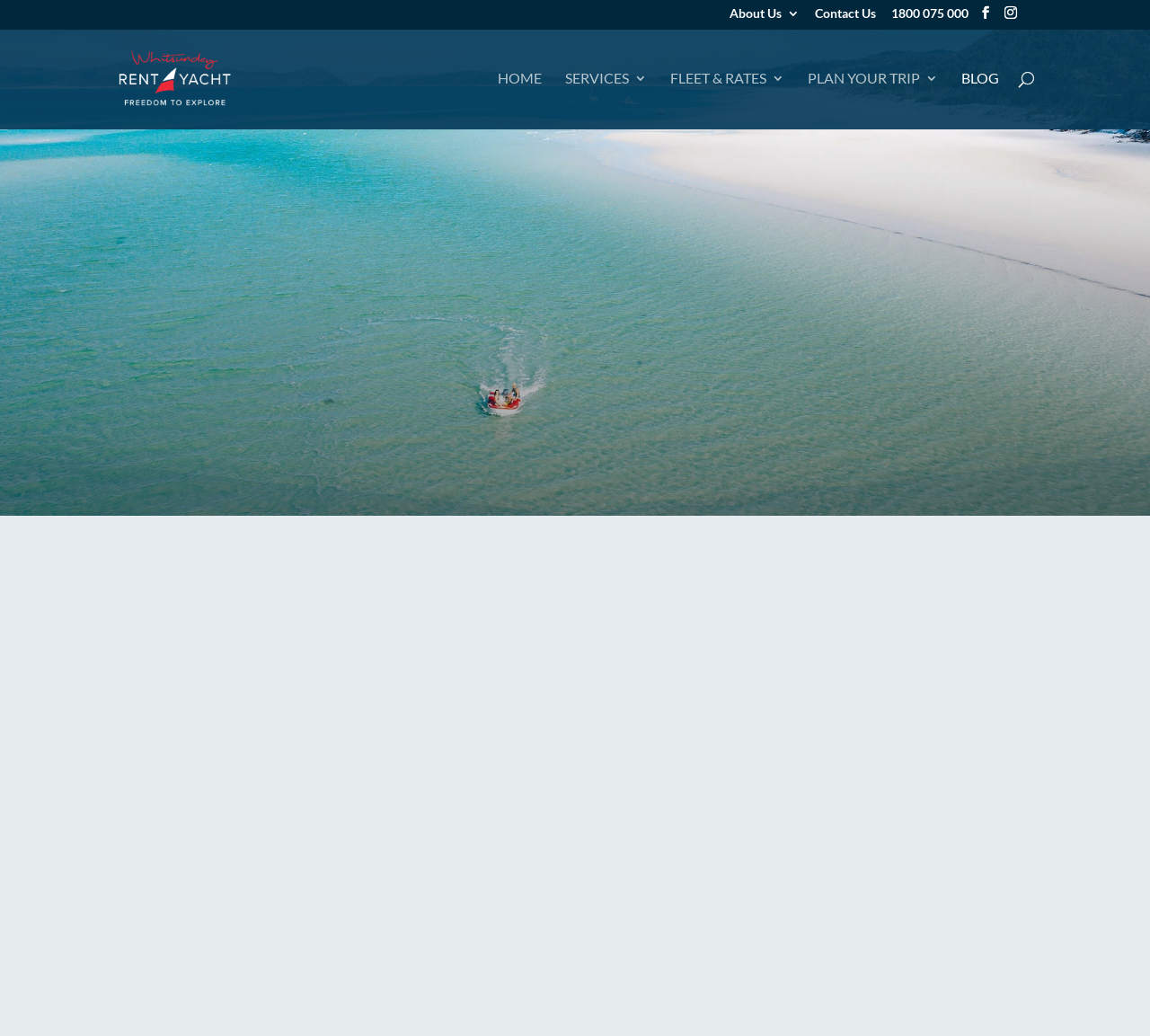Please specify the bounding box coordinates of the element that should be clicked to execute the given instruction: 'Read the 'BLOG' posts'. Ensure the coordinates are four float numbers between 0 and 1, expressed as [left, top, right, bottom].

[0.836, 0.069, 0.869, 0.125]